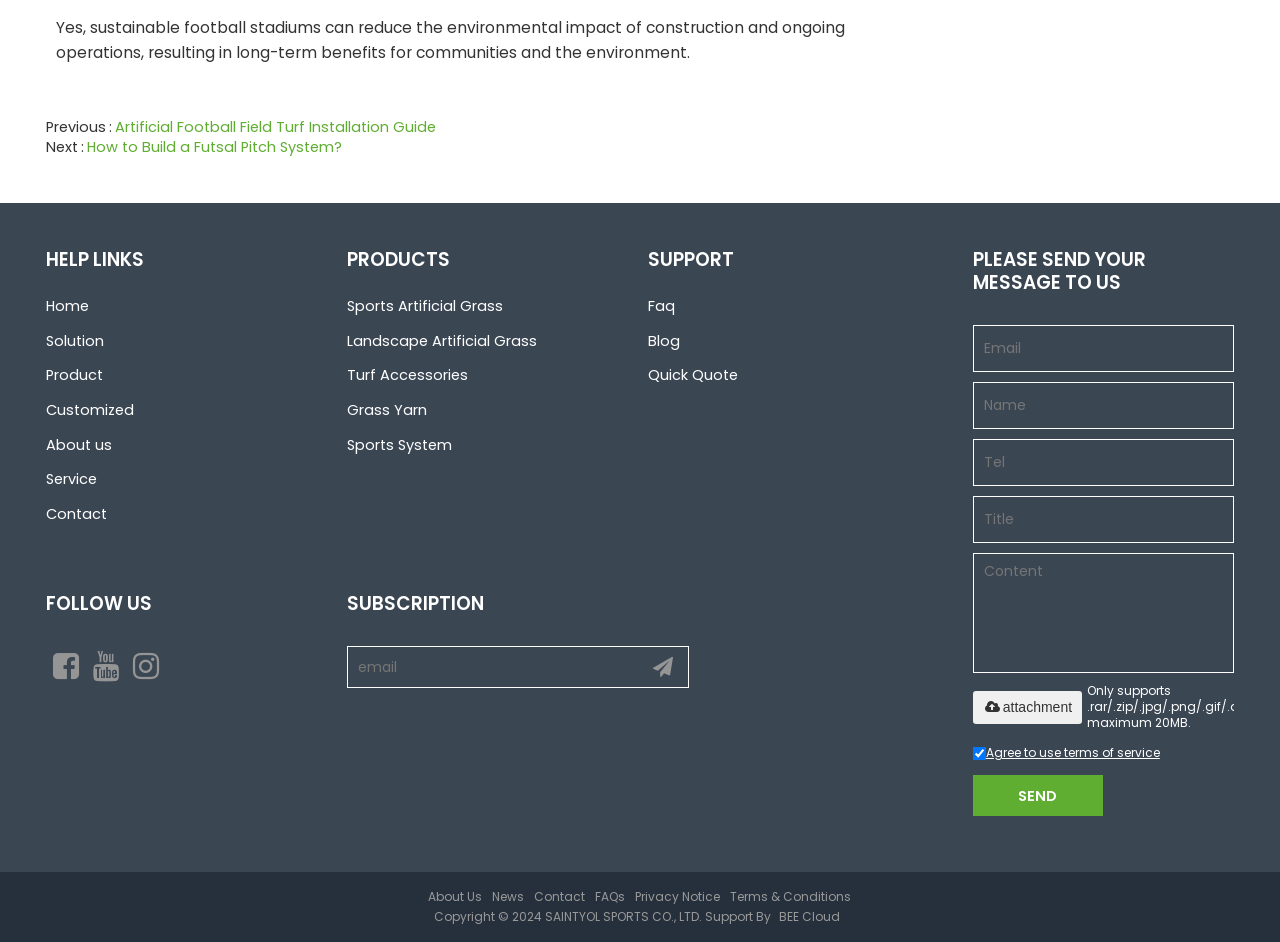Use a single word or phrase to answer the question:
What is the company name mentioned at the bottom of the webpage?

SAINTYOL SPORTS CO., LTD.